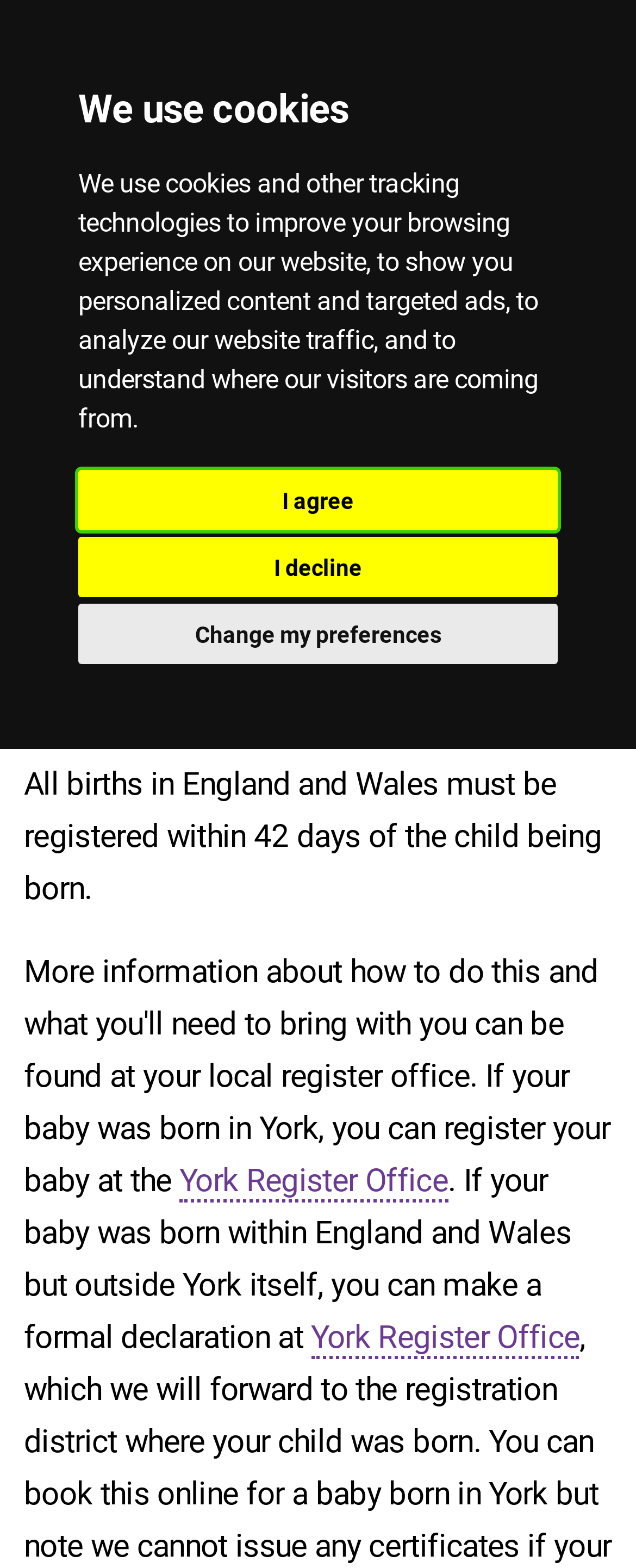Where can a formal declaration be made if the baby was born outside York?
Using the information presented in the image, please offer a detailed response to the question.

The static text on the webpage states that 'If your baby was born within England and Wales but outside York itself, you can make a formal declaration at York Register Office.'